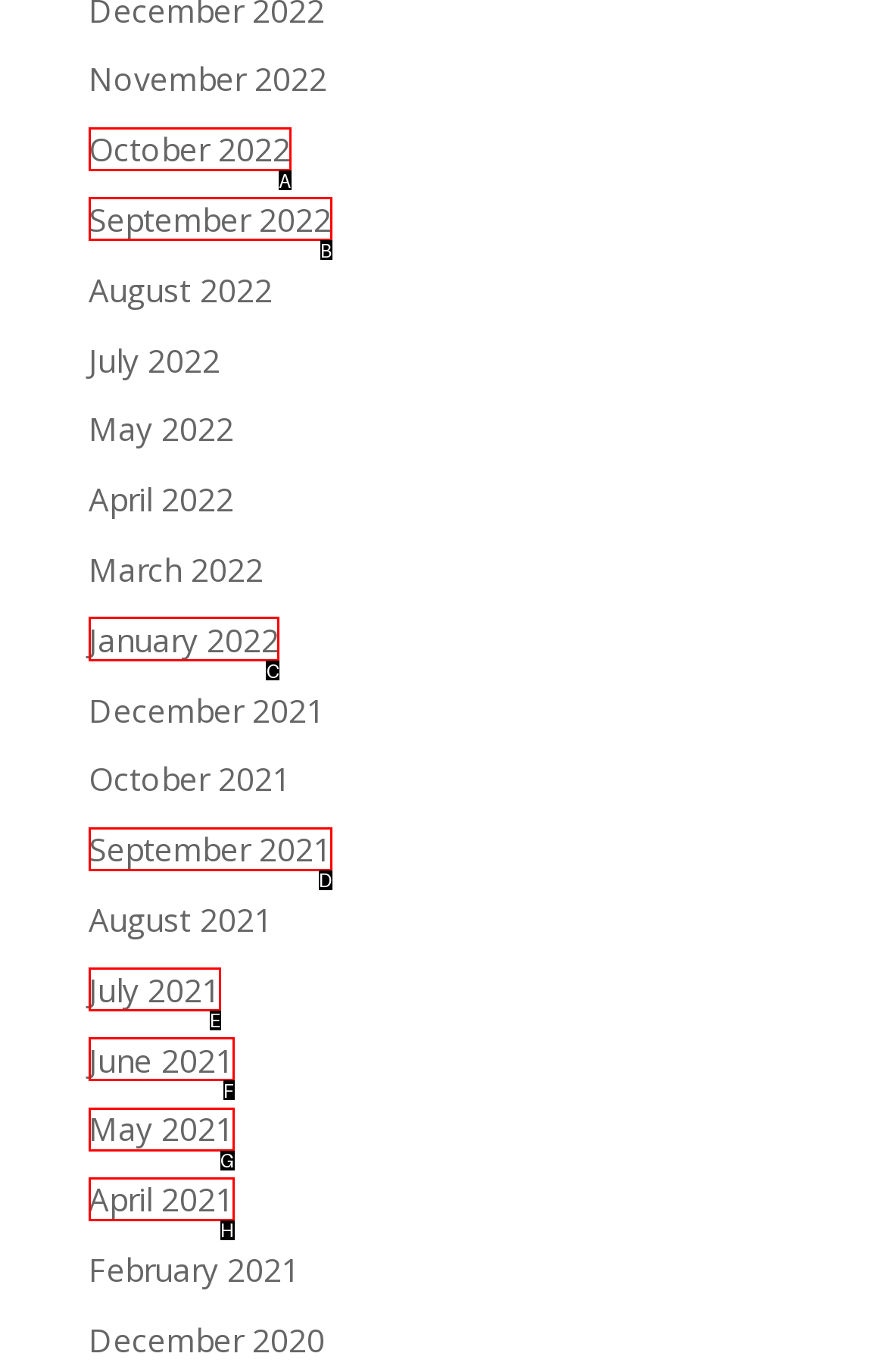Choose the HTML element to click for this instruction: Click on the author's name Answer with the letter of the correct choice from the given options.

None